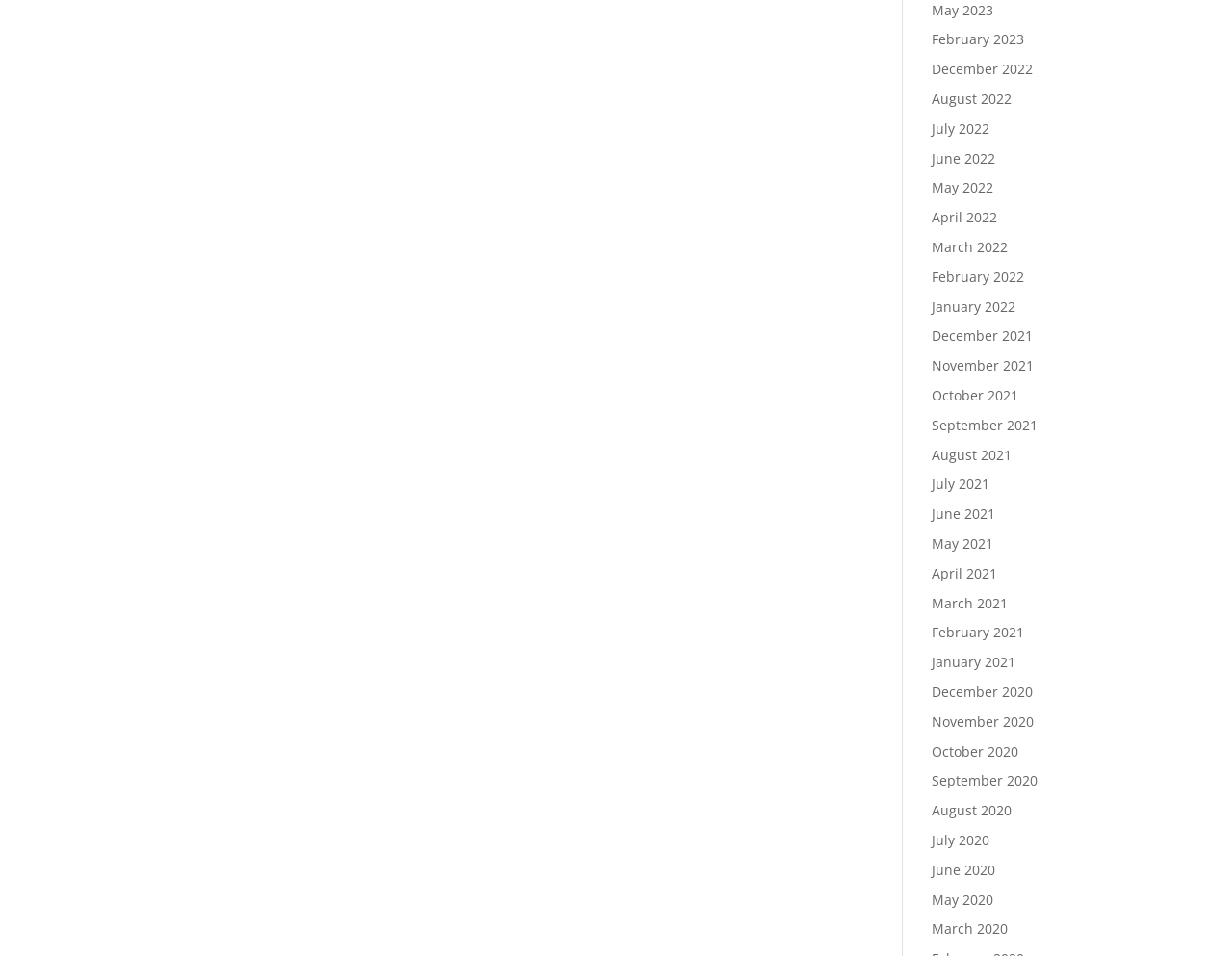Could you determine the bounding box coordinates of the clickable element to complete the instruction: "go to December 2022"? Provide the coordinates as four float numbers between 0 and 1, i.e., [left, top, right, bottom].

[0.756, 0.063, 0.838, 0.082]